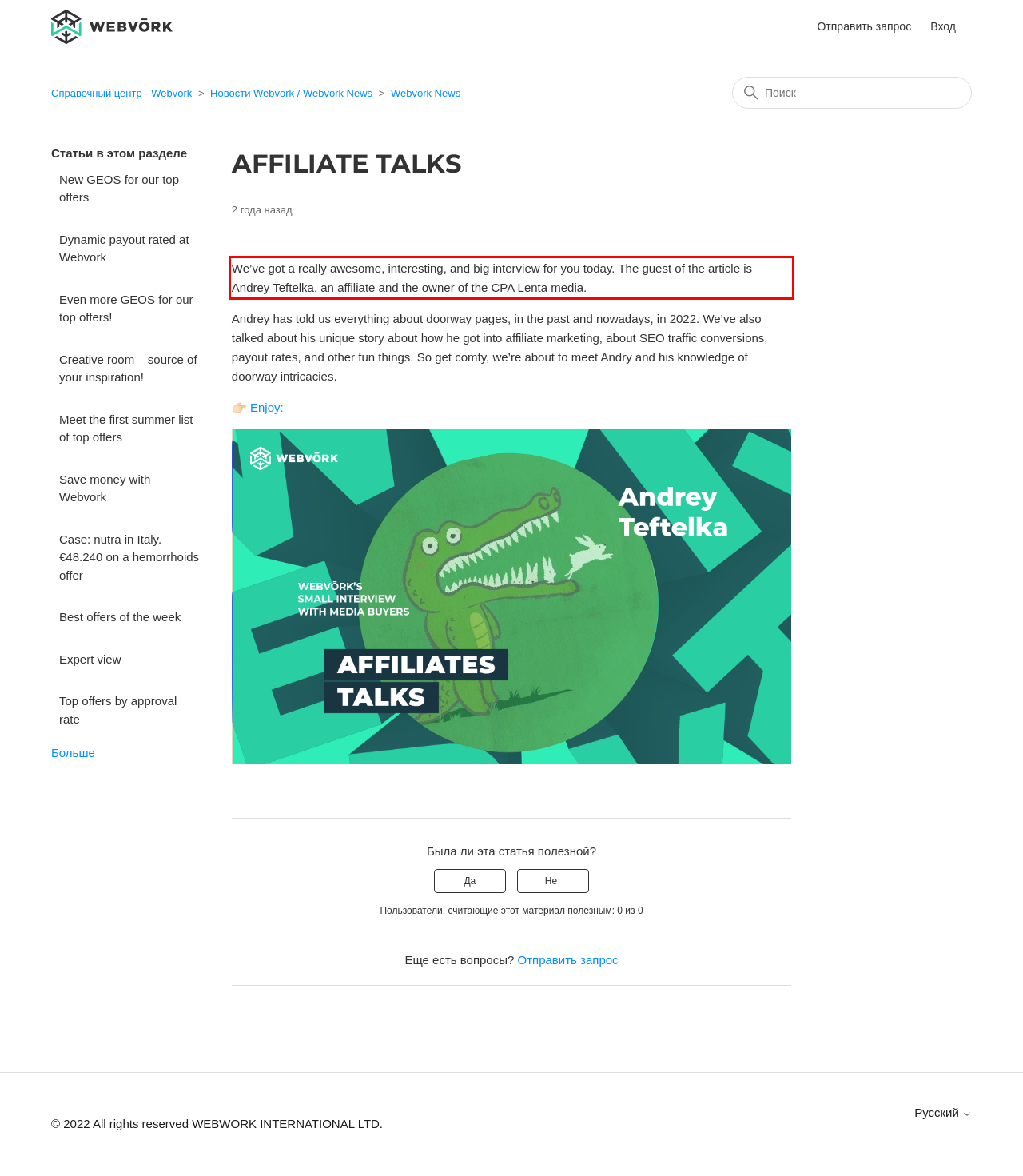Look at the screenshot of the webpage, locate the red rectangle bounding box, and generate the text content that it contains.

We’ve got a really awesome, interesting, and big interview for you today. The guest of the article is Andrey Teftelka, an affiliate and the owner of the CPA Lenta media.